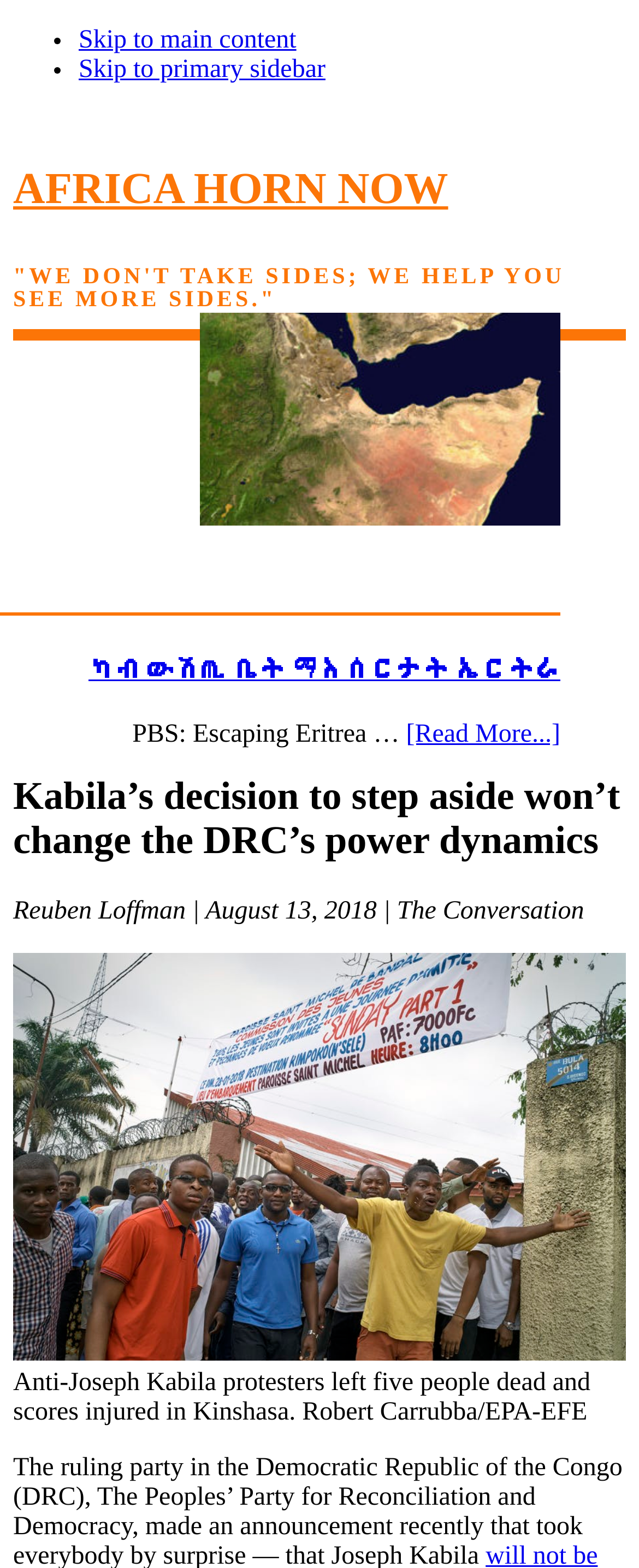Provide the bounding box coordinates of the HTML element described by the text: "Africa Horn Now".

[0.021, 0.104, 0.701, 0.136]